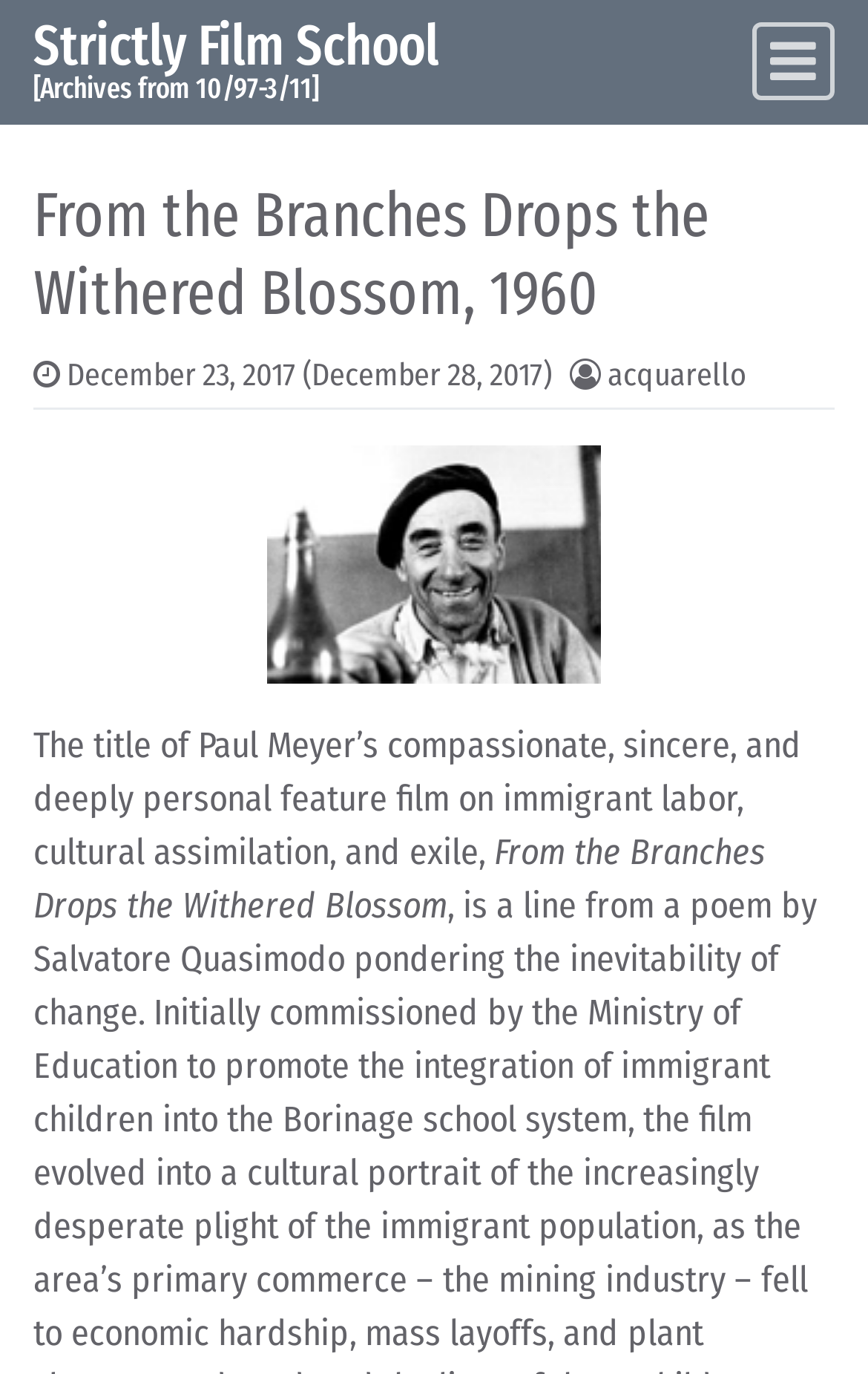Give a one-word or one-phrase response to the question:
What is the title of the film being reviewed?

From the Branches Drops the Withered Blossom